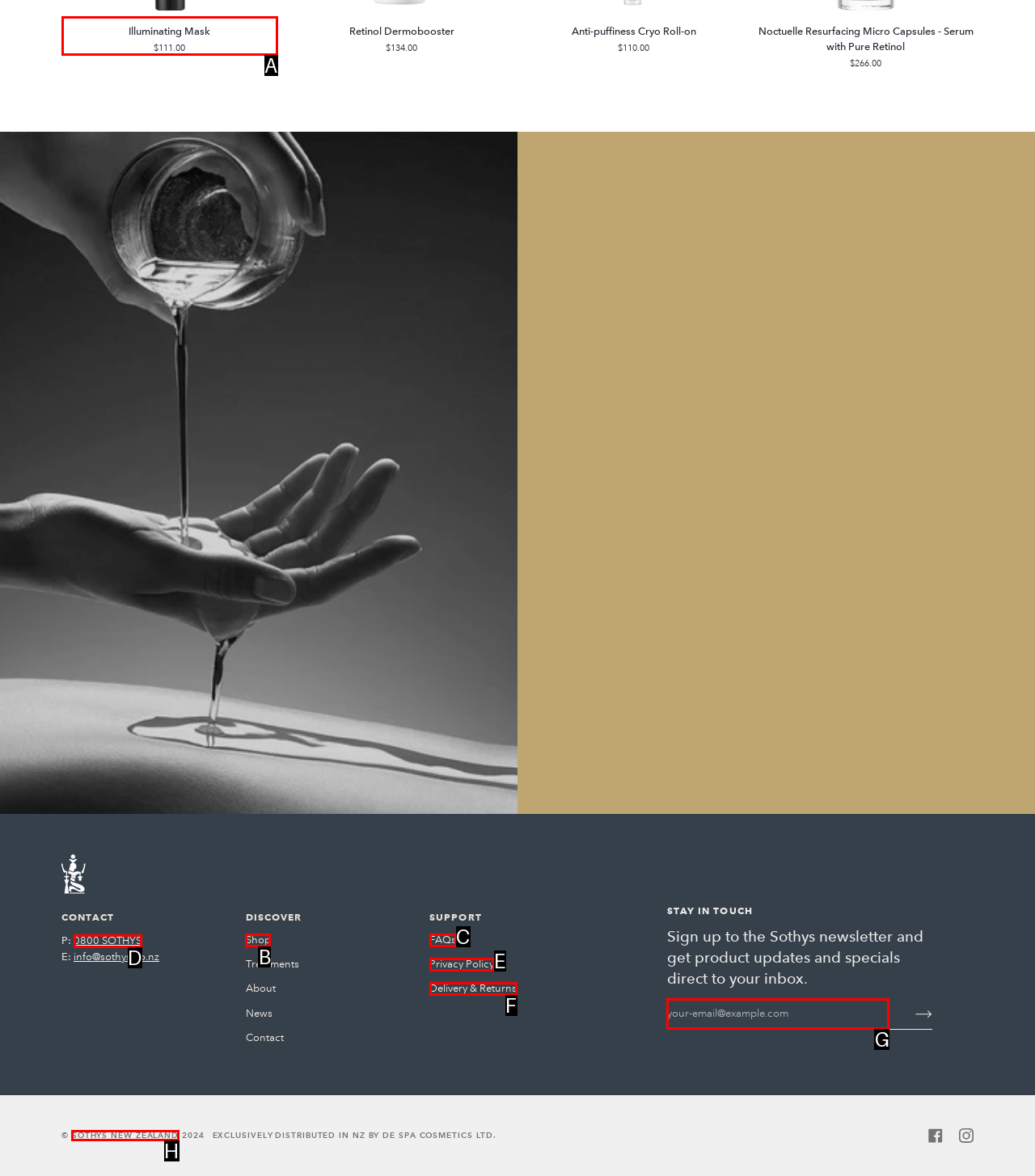Tell me which one HTML element I should click to complete the following task: Enter email address
Answer with the option's letter from the given choices directly.

G